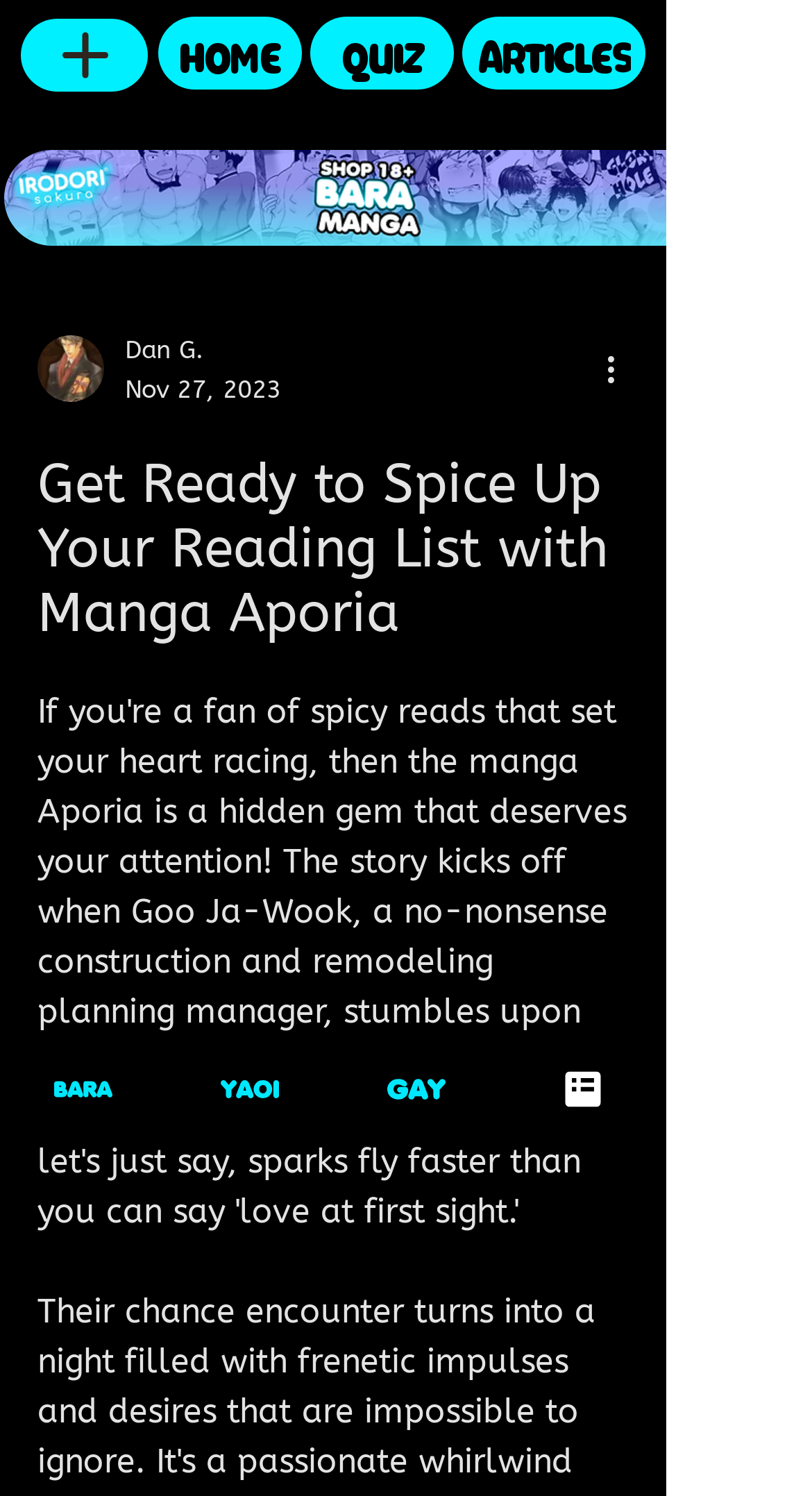Determine the bounding box coordinates of the element that should be clicked to execute the following command: "Search for a coupon".

None